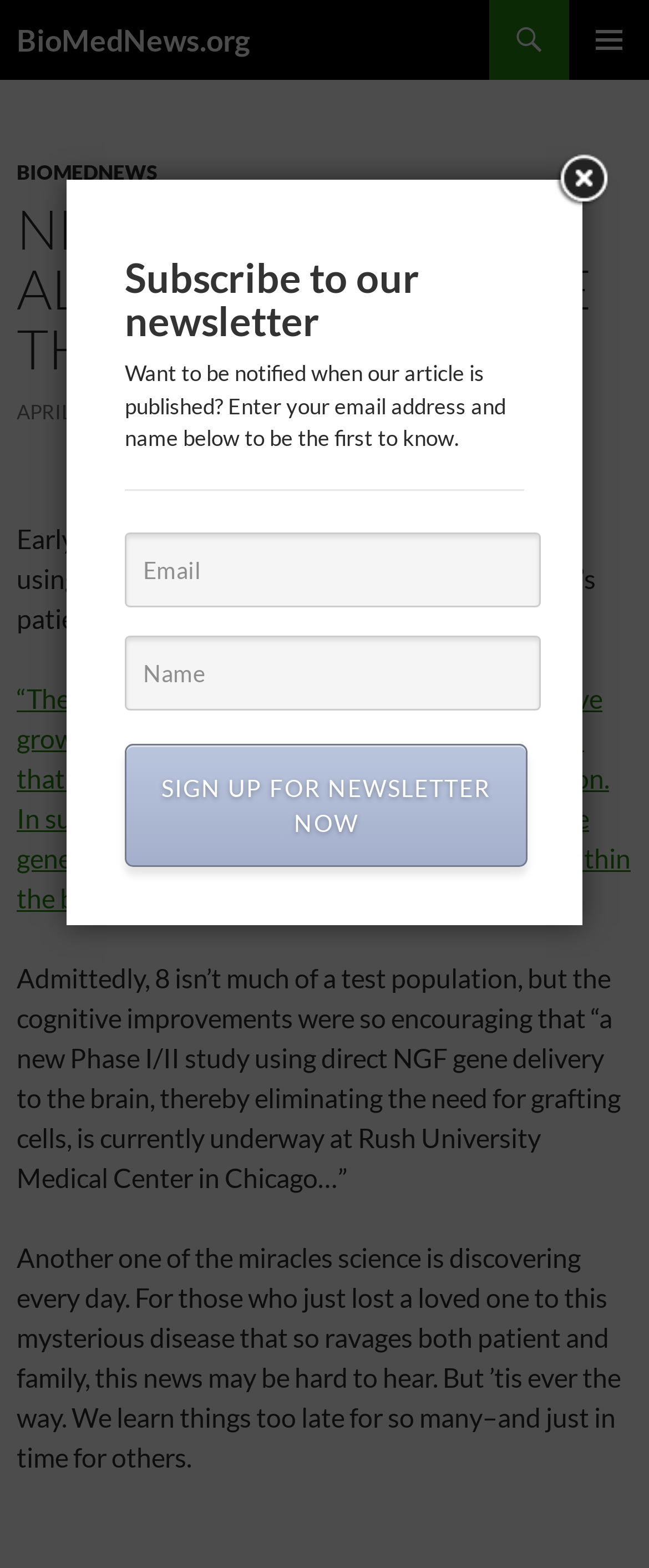Respond with a single word or short phrase to the following question: 
What is the purpose of the newsletter subscription?

To be notified when articles are published